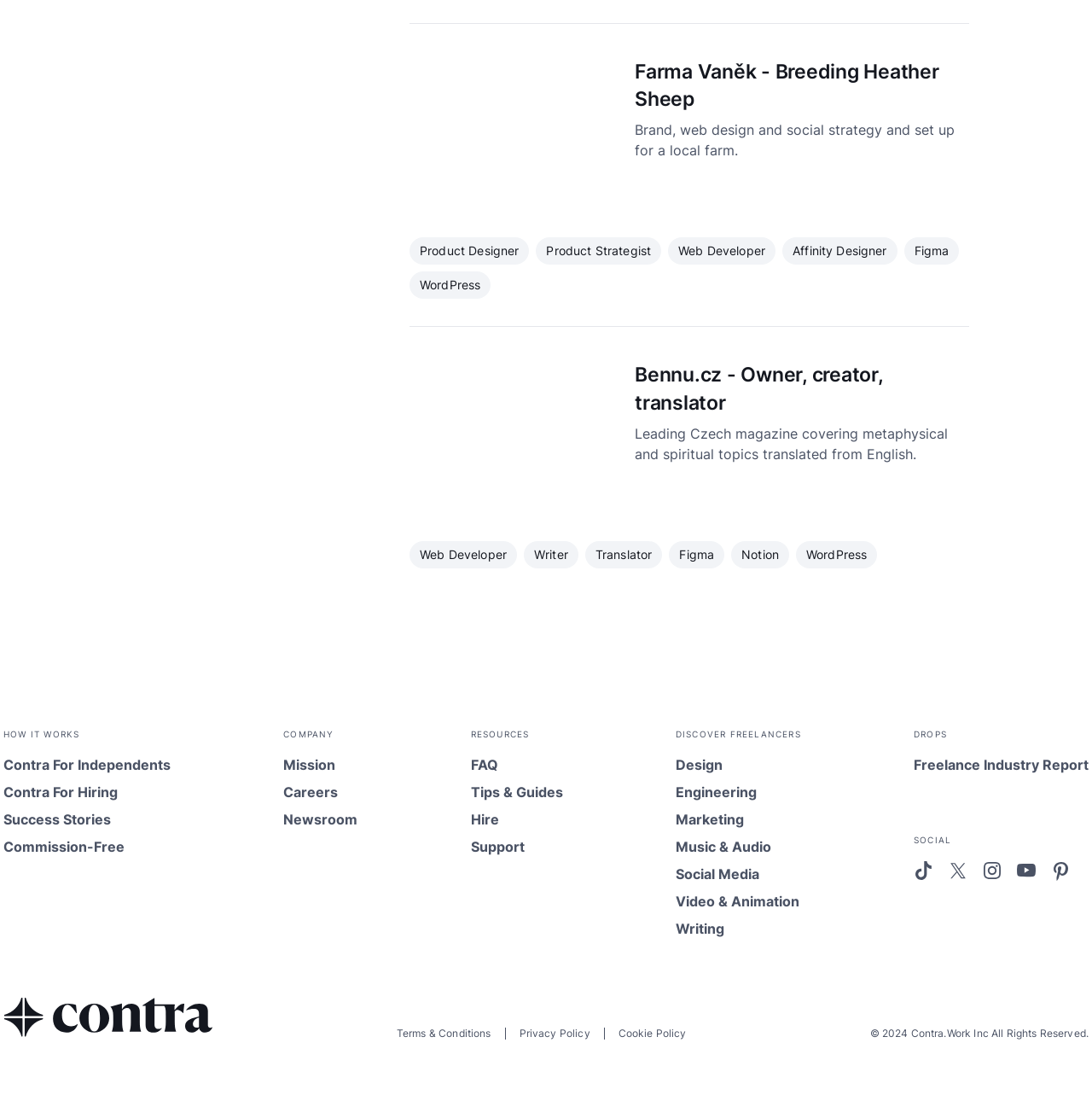Please indicate the bounding box coordinates for the clickable area to complete the following task: "Add Product Designer". The coordinates should be specified as four float numbers between 0 and 1, i.e., [left, top, right, bottom].

[0.375, 0.216, 0.485, 0.241]